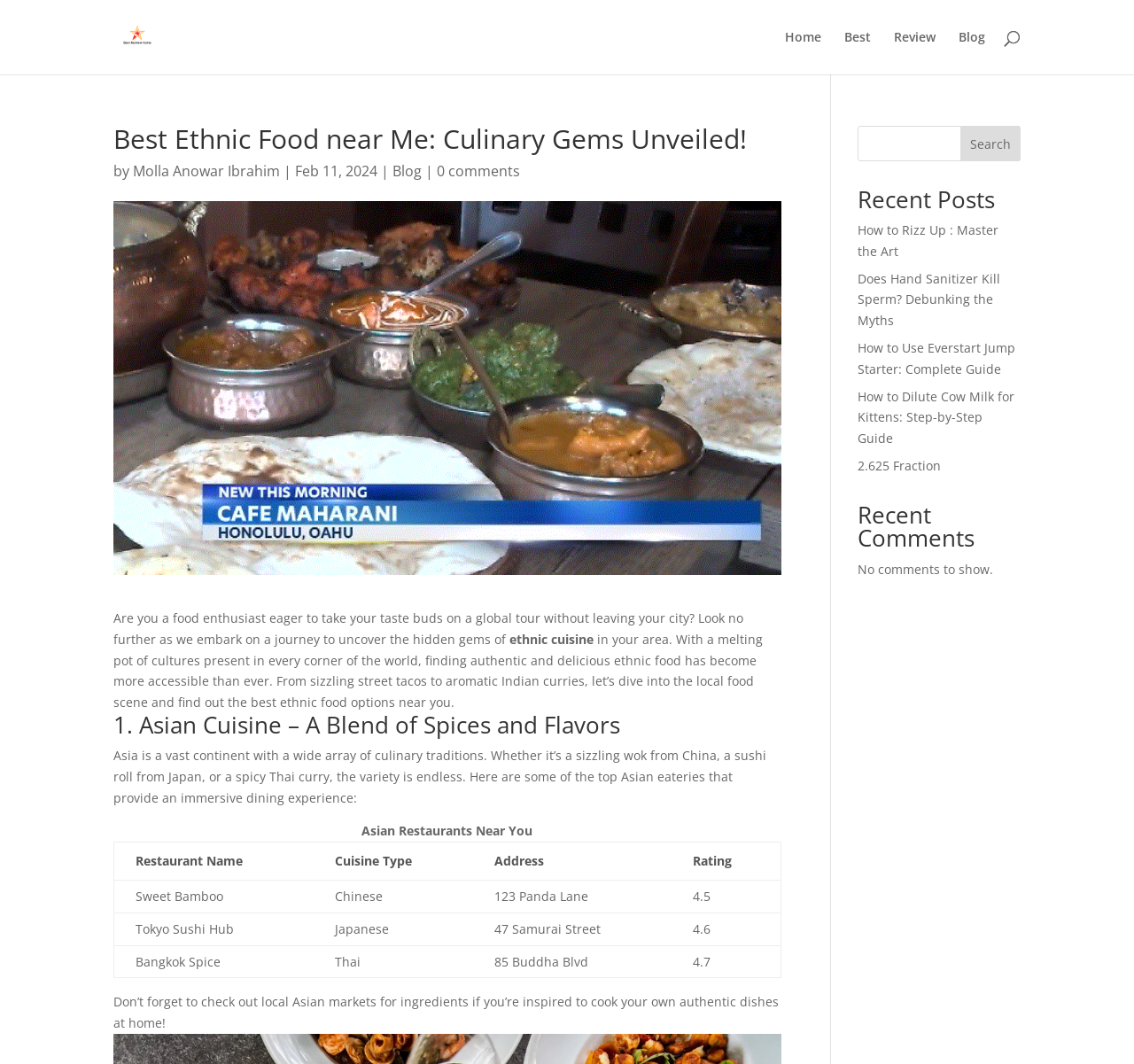Mark the bounding box of the element that matches the following description: "2.625 Fraction".

[0.756, 0.43, 0.83, 0.445]